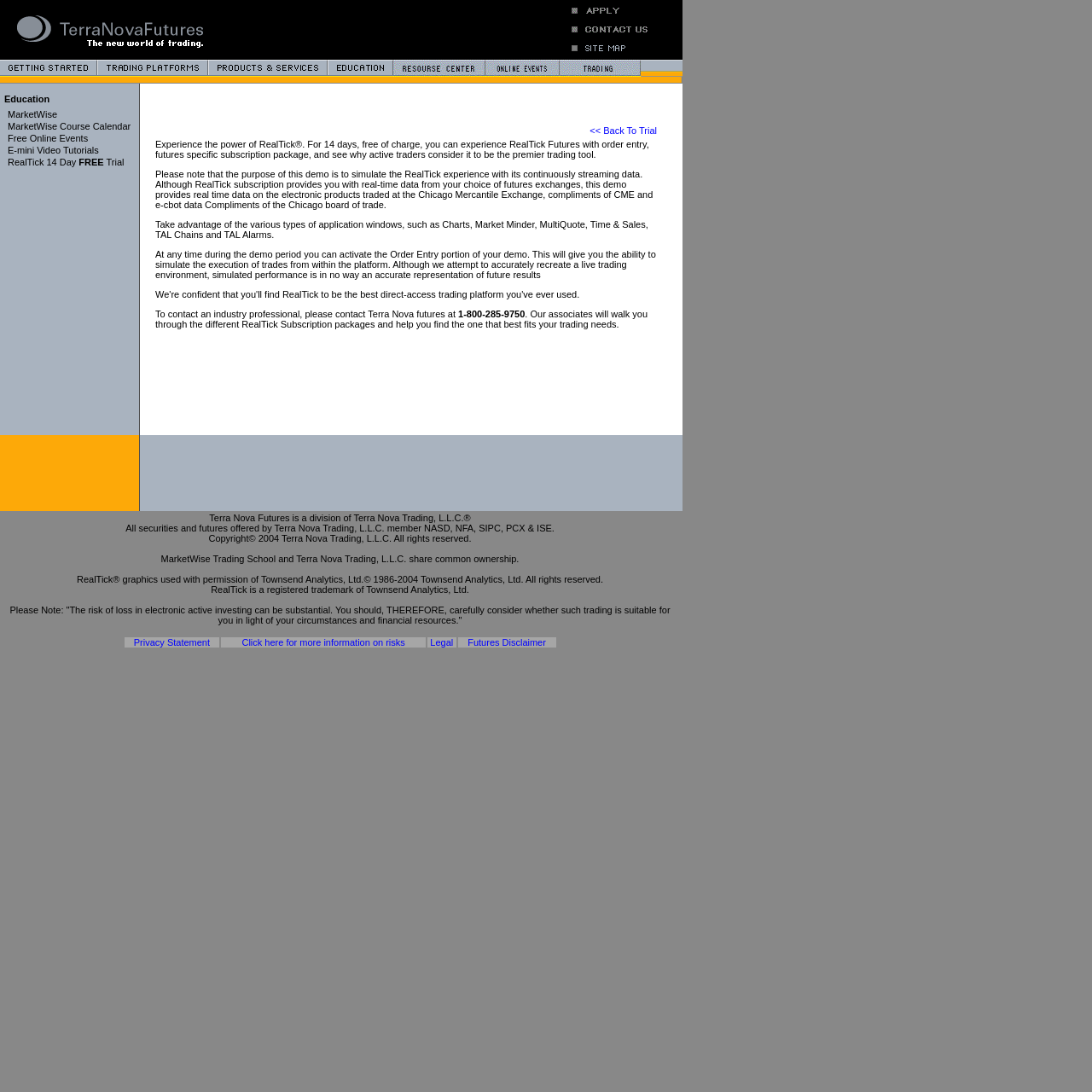Given the element description, predict the bounding box coordinates in the format (top-left x, top-left y, bottom-right x, bottom-right y), using floating point numbers between 0 and 1: Privacy Statement

[0.122, 0.584, 0.192, 0.593]